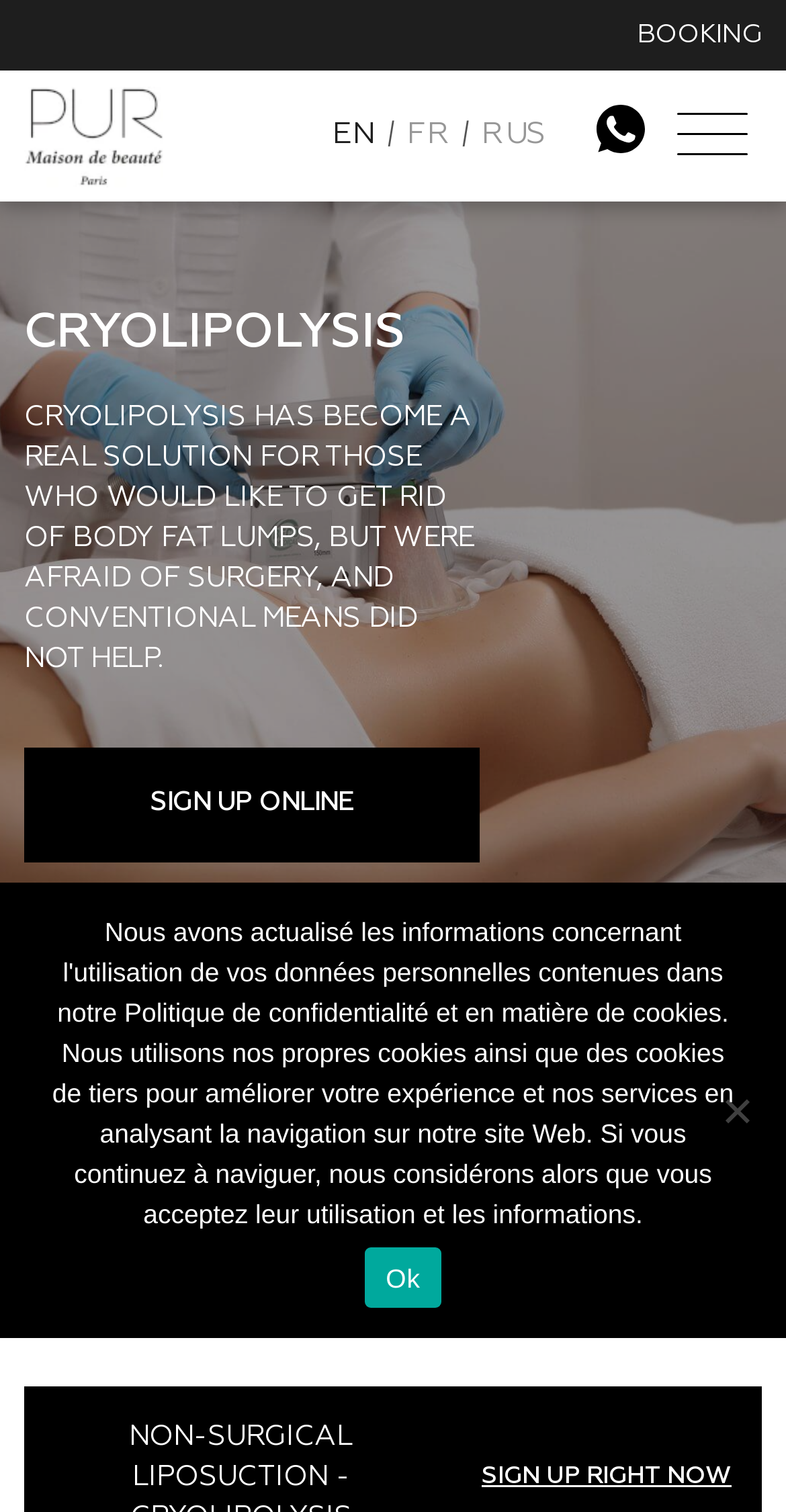What is the service provided by the salon?
Give a thorough and detailed response to the question.

I found the service provided by the salon by looking at the heading 'CRYOLIPOLYSIS' and the static text 'CRYOLIPOLYSIS HAS BECOME A REAL SOLUTION FOR THOSE WHO WOULD LIKE TO GET RID OF BODY FAT LUMPS, BUT WERE AFRAID OF SURGERY, AND CONVENTIONAL MEANS DID NOT HELP.' This indicates that the salon provides cryolipolysis services.